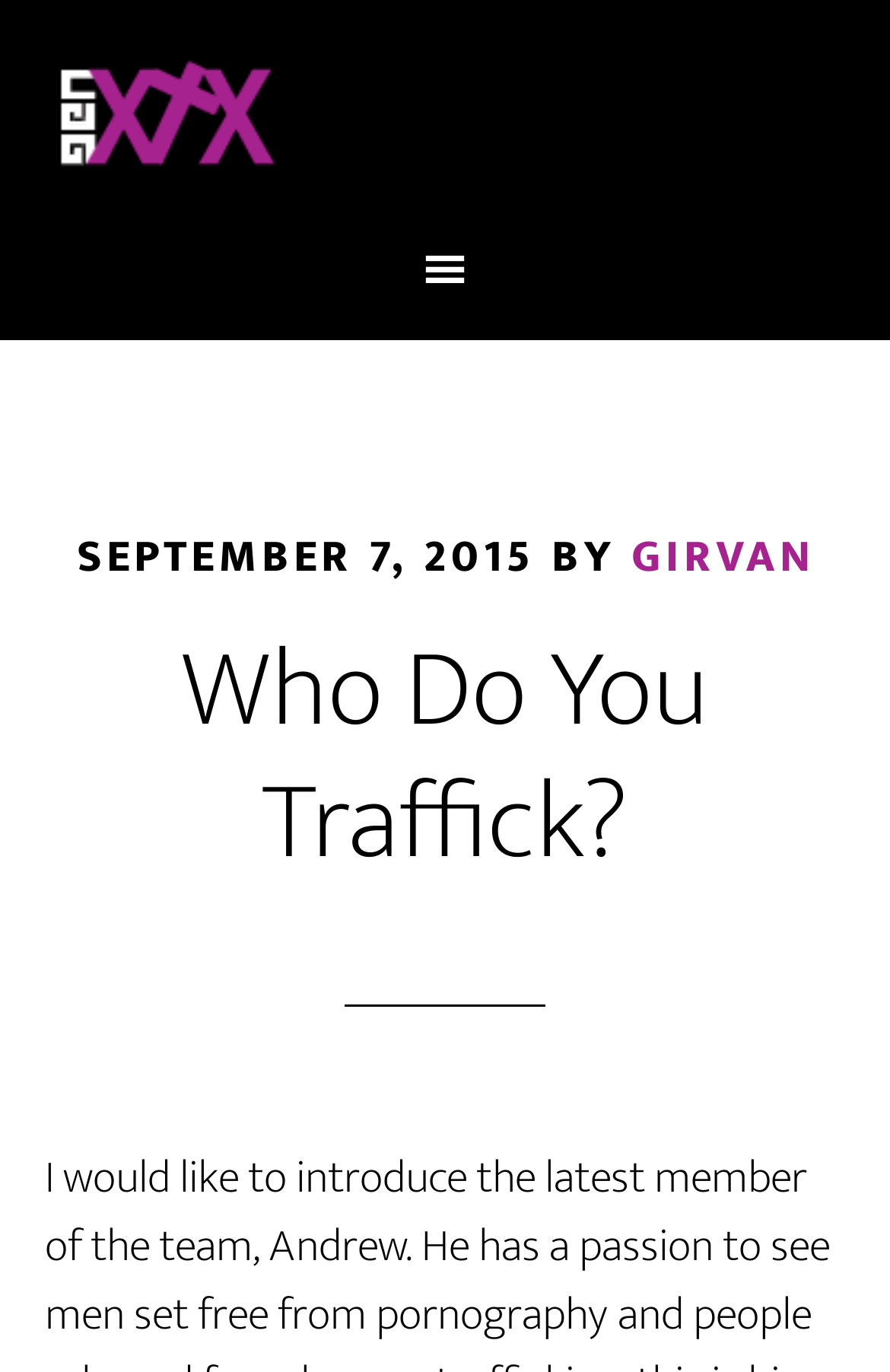What is the title of the latest article?
Using the visual information, respond with a single word or phrase.

Who Do You Traffick?